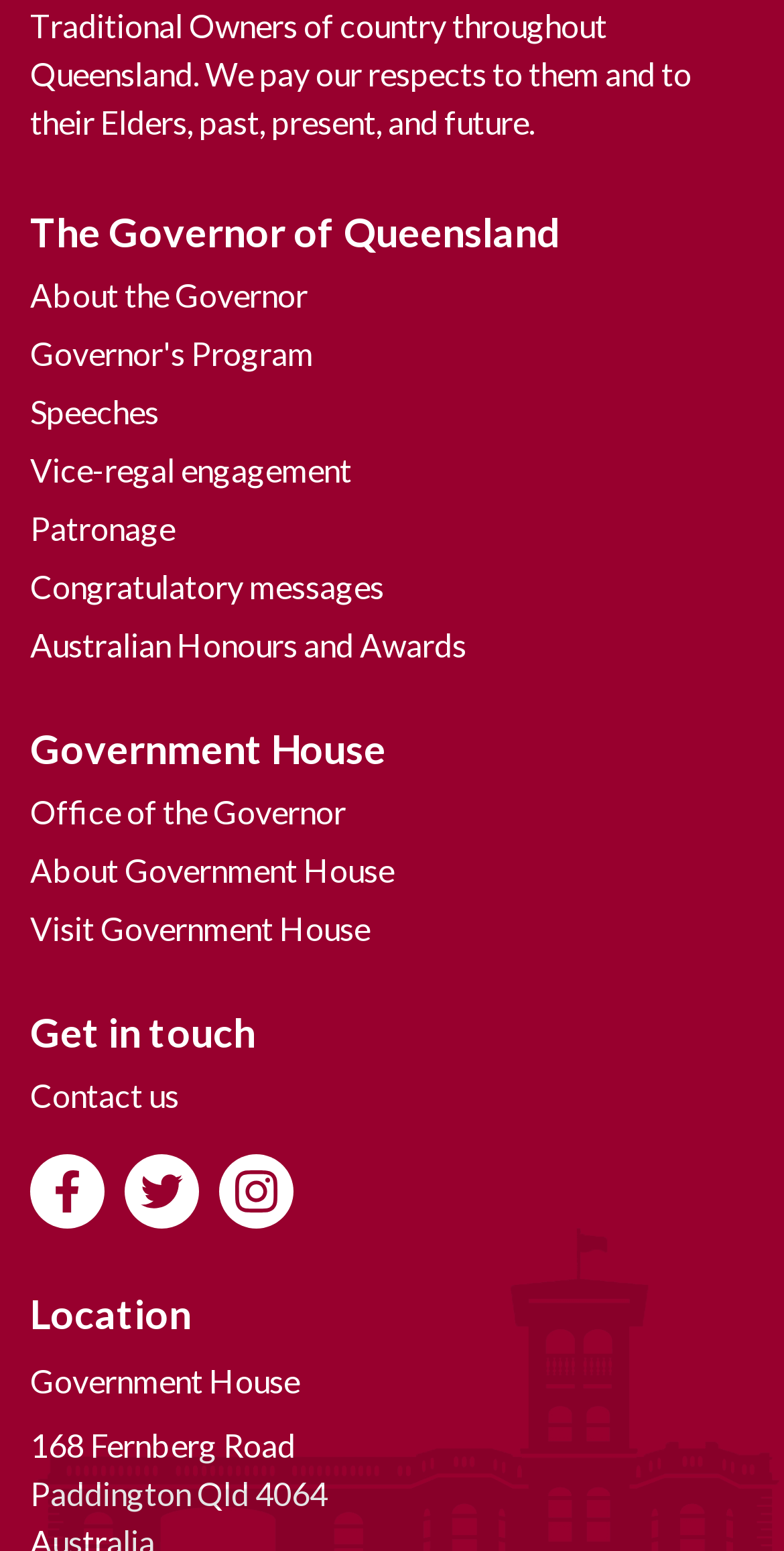What is the postcode of Government House?
Refer to the image and provide a one-word or short phrase answer.

4064